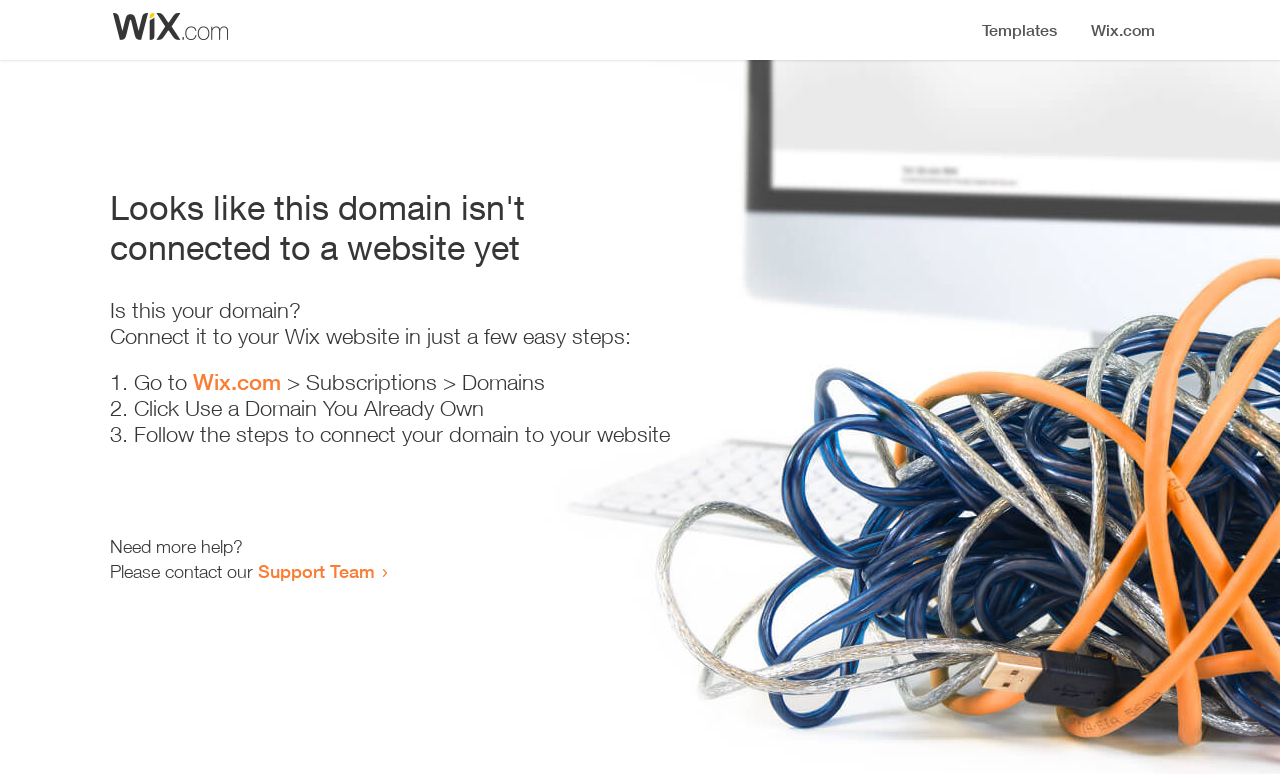Identify the bounding box coordinates for the UI element described as follows: "Support Team". Ensure the coordinates are four float numbers between 0 and 1, formatted as [left, top, right, bottom].

[0.202, 0.724, 0.293, 0.752]